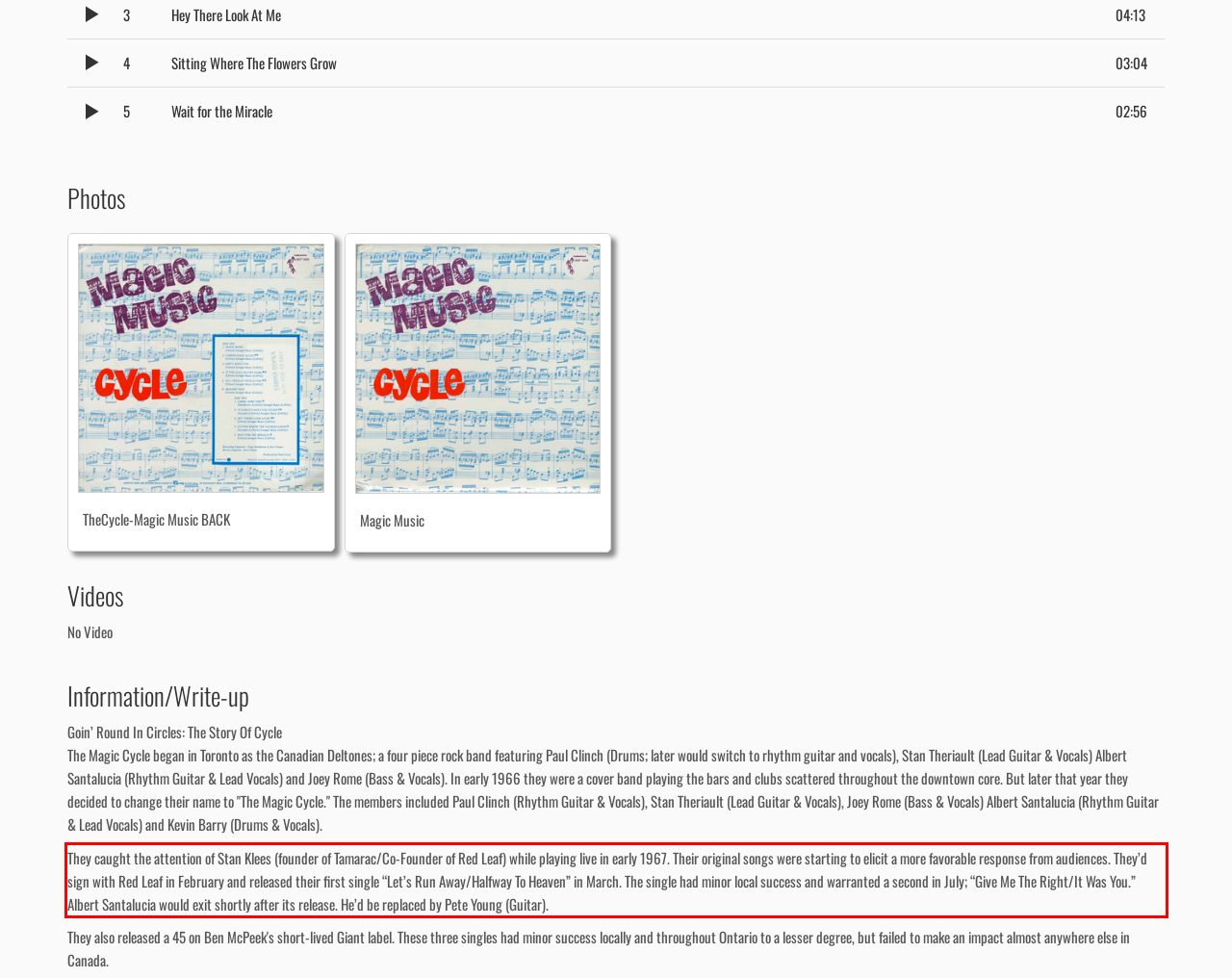In the given screenshot, locate the red bounding box and extract the text content from within it.

They caught the attention of Stan Klees (founder of Tamarac/Co-Founder of Red Leaf) while playing live in early 1967. Their original songs were starting to elicit a more favorable response from audiences. They’d sign with Red Leaf in February and released their first single “Let’s Run Away/Halfway To Heaven” in March. The single had minor local success and warranted a second in July; “Give Me The Right/It Was You.” Albert Santalucia would exit shortly after its release. He’d be replaced by Pete Young (Guitar).